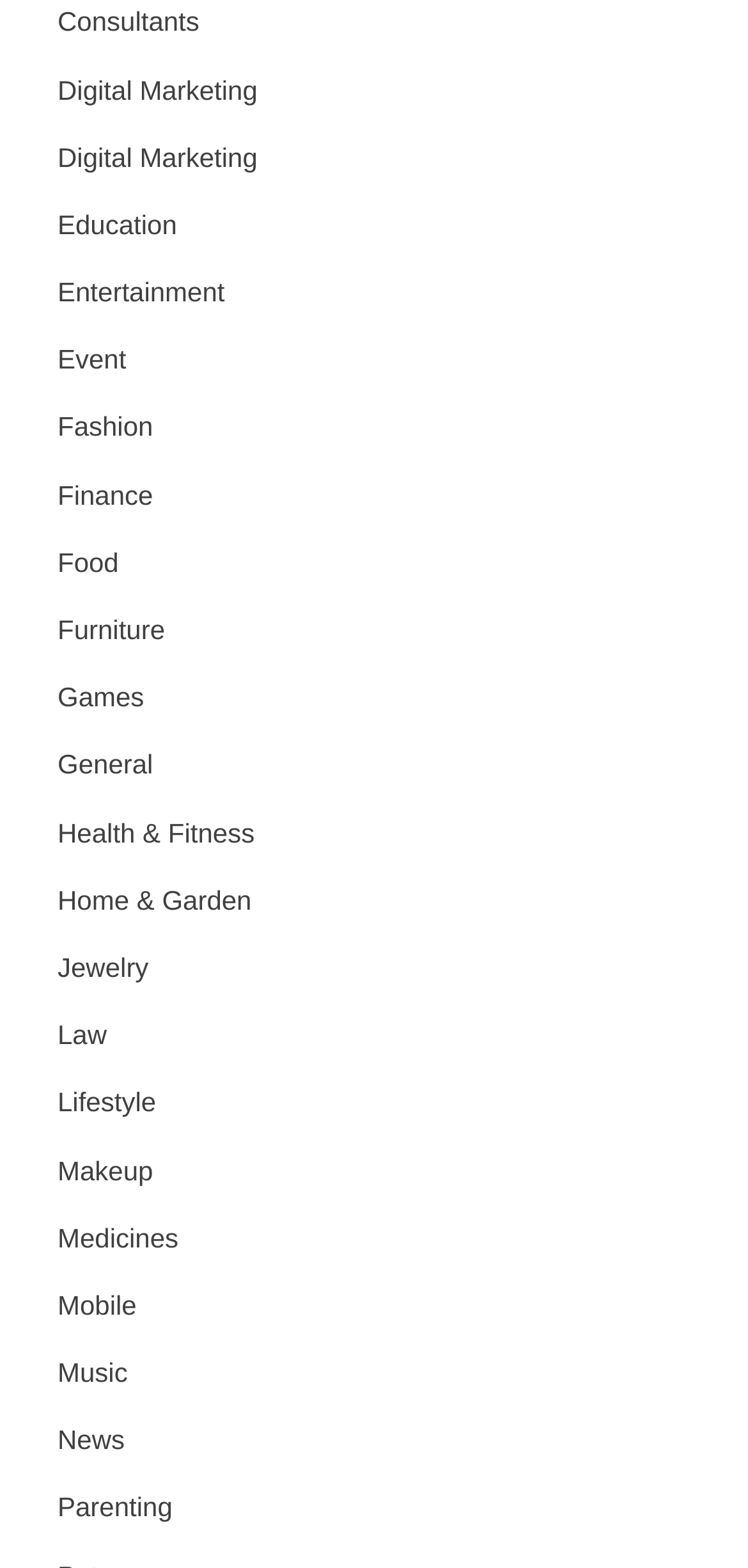How many categories are listed?
Using the visual information from the image, give a one-word or short-phrase answer.

21